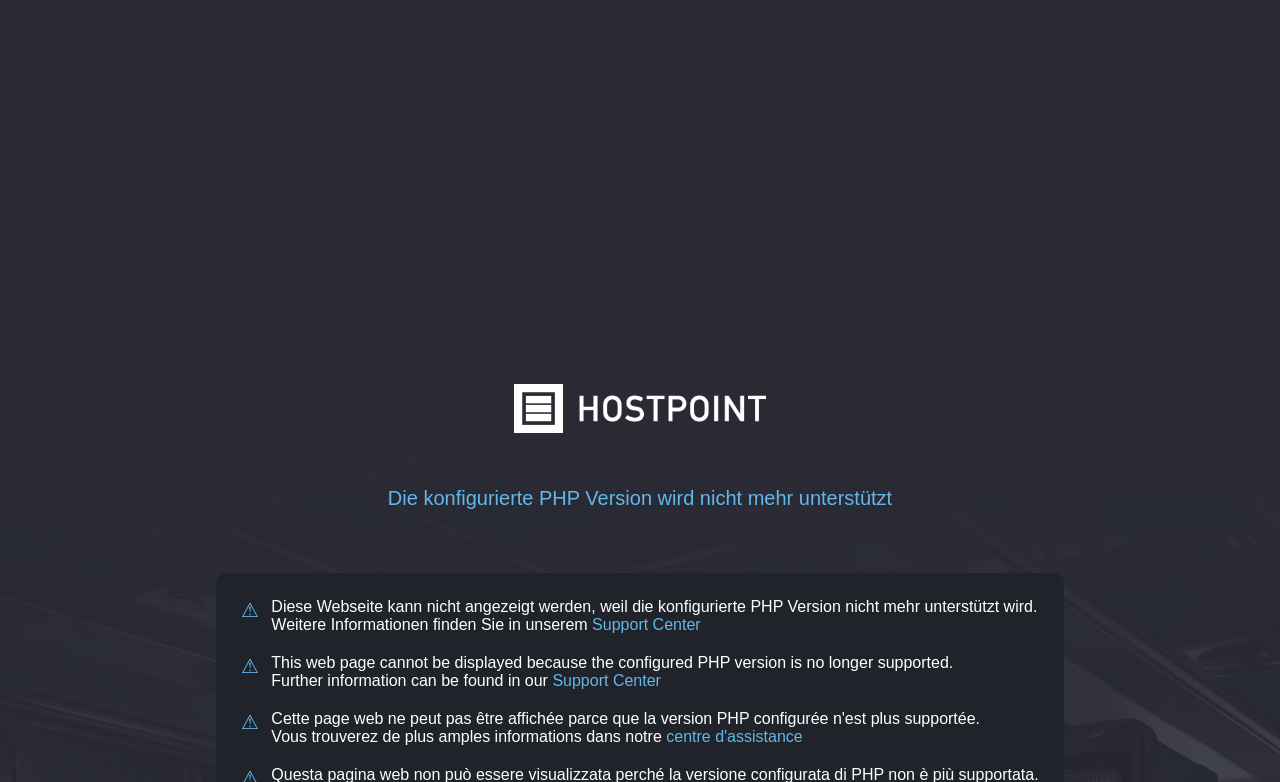Deliver a detailed narrative of the webpage's visual and textual elements.

The webpage appears to be an error page, displaying a warning message in multiple languages. At the top, there is a warning symbol ⚠, followed by a message in German, "Die konfigurierte PHP Version wird nicht mehr unterstützt", which translates to "The configured PHP version is no longer supported". 

Below this message, there is another warning symbol ⚠, followed by a more detailed explanation in German, "Diese Webseite kann nicht angezeigt werden, weil die konfigurierte PHP Version nicht mehr unterstützt wird", which means "This web page cannot be displayed because the configured PHP version is no longer supported". 

To the right of this text, there is a link to the "Support Center" where users can find more information. 

Further down, there is another warning symbol ⚠, followed by the same message in English, "This web page cannot be displayed because the configured PHP version is no longer supported", and a link to the "Support Center" again. 

Finally, at the bottom, there is another warning symbol ⚠, followed by the same message in French, "Vous trouverez de plus amples informations dans notre centre d'assistance", which means "You will find more information in our support center", and a link to the "centre d'assistance".